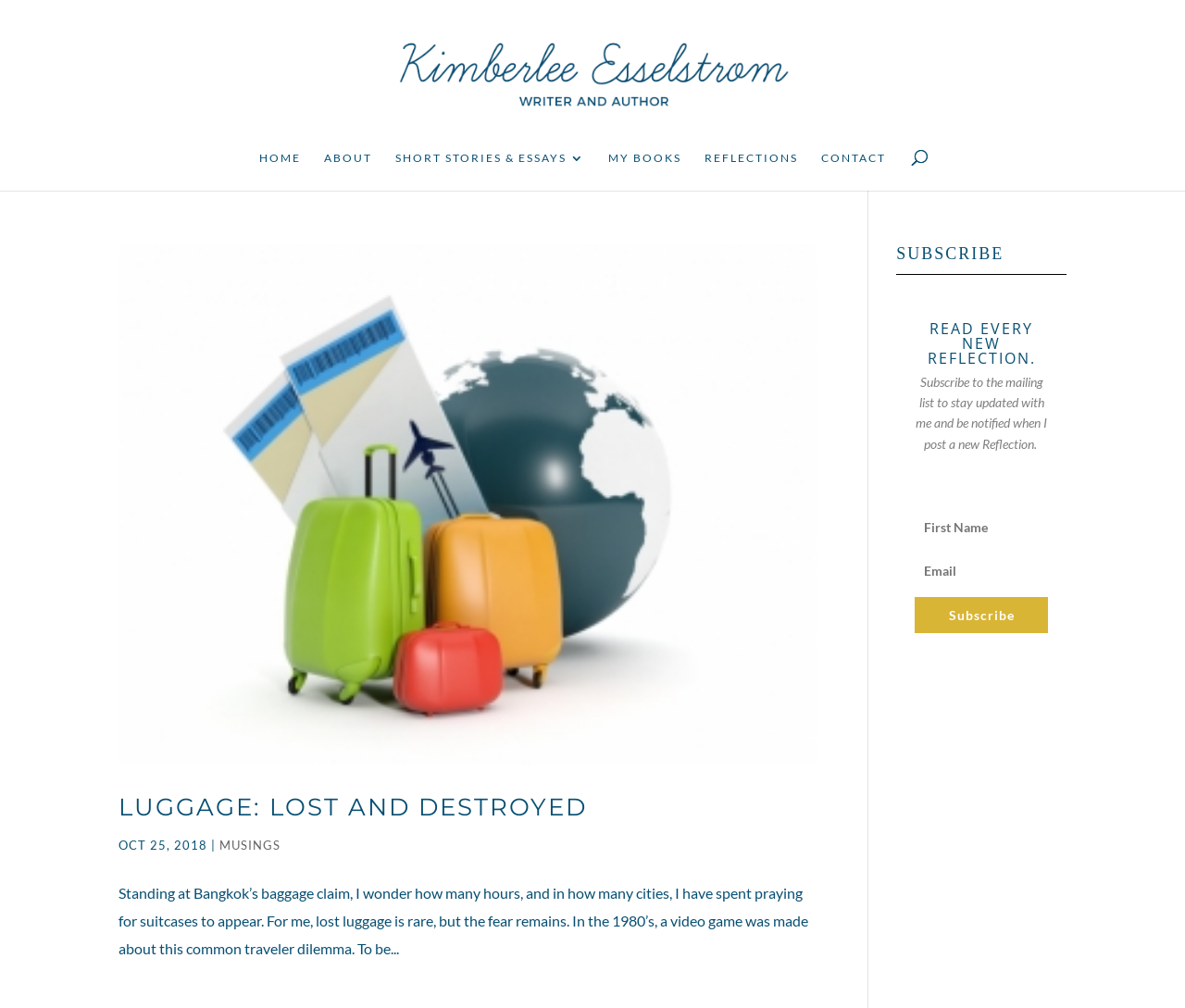Identify the bounding box for the described UI element. Provide the coordinates in (top-left x, top-left y, bottom-right x, bottom-right y) format with values ranging from 0 to 1: parent_node: LUGGAGE: LOST AND DESTROYED

[0.1, 0.242, 0.689, 0.759]